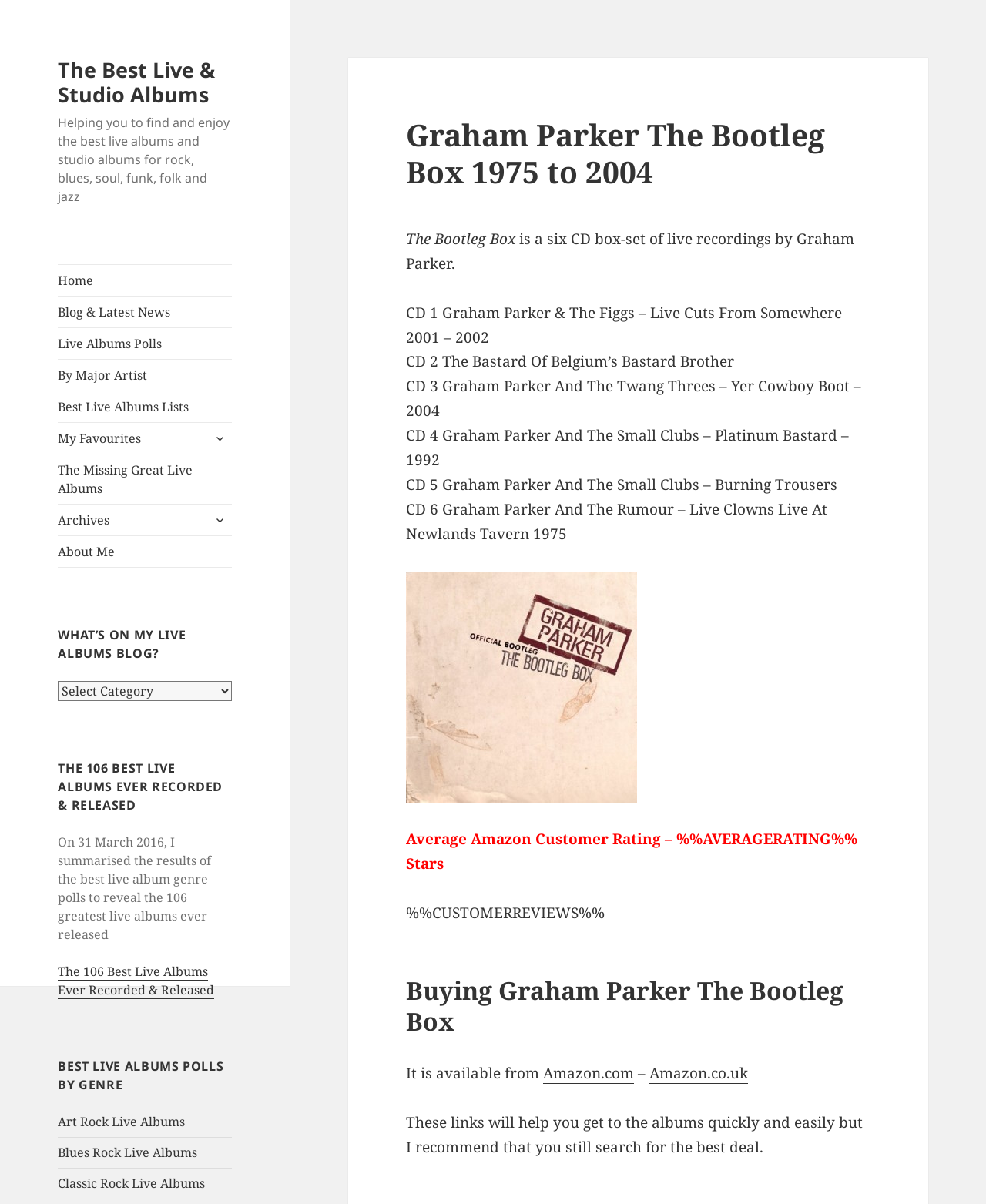With reference to the screenshot, provide a detailed response to the question below:
Where can you buy The Bootleg Box?

I found the answer by looking at the text 'It is available from' and the surrounding links, which point to Amazon.com and Amazon.co.uk as places where you can buy The Bootleg Box.